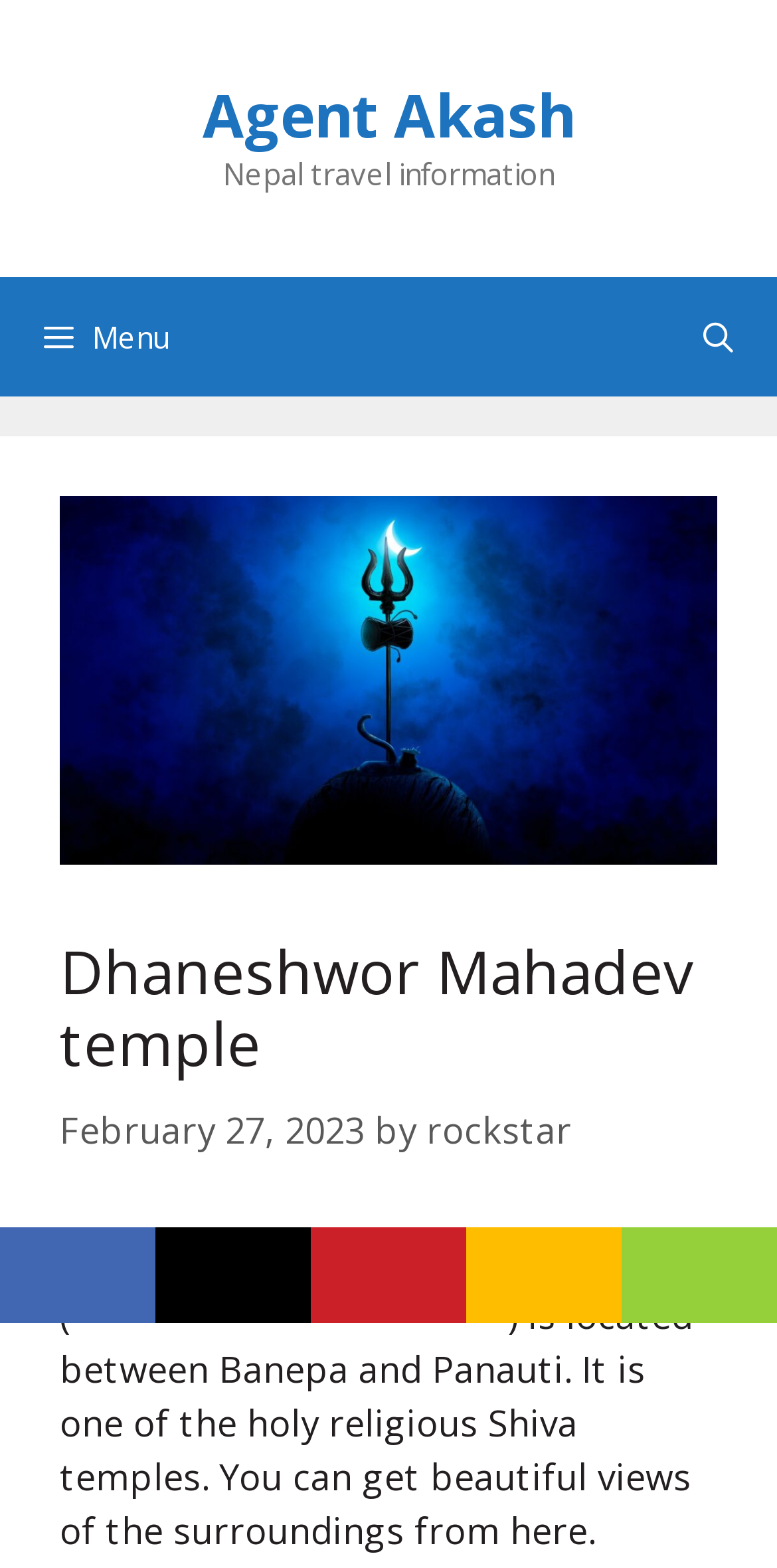Bounding box coordinates are specified in the format (top-left x, top-left y, bottom-right x, bottom-right y). All values are floating point numbers bounded between 0 and 1. Please provide the bounding box coordinate of the region this sentence describes: aria-label="Open Search Bar"

[0.848, 0.176, 1.0, 0.252]